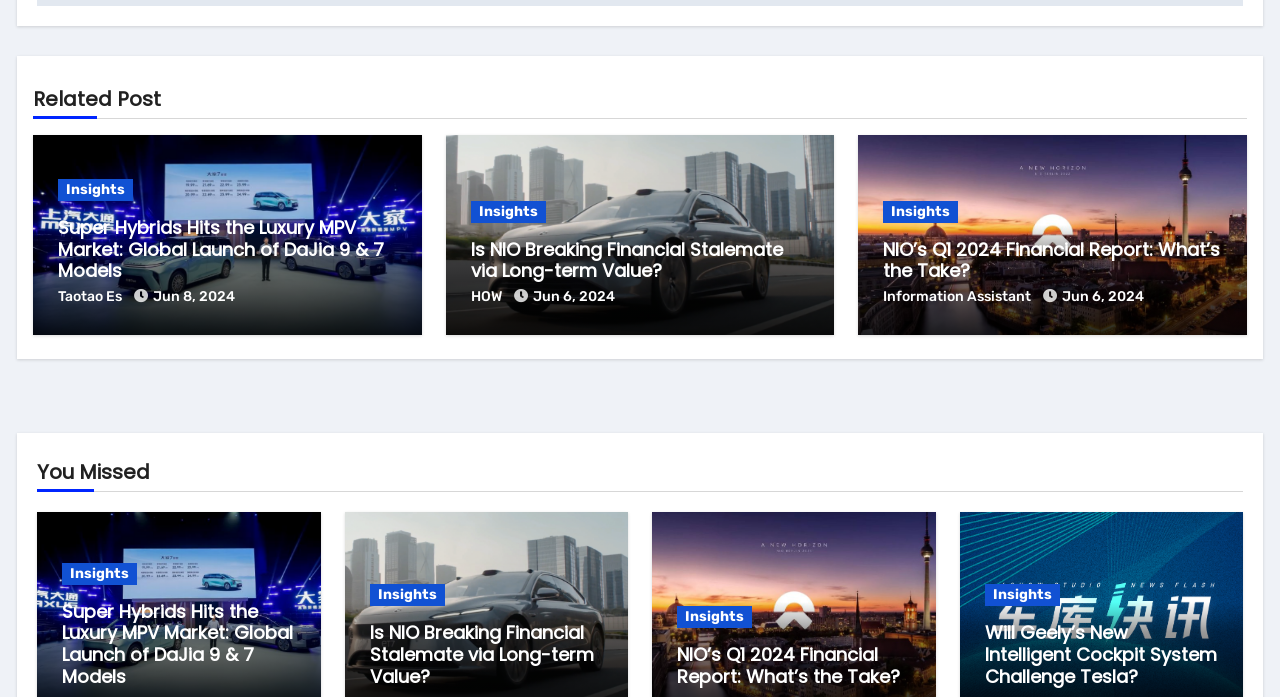Given the content of the image, can you provide a detailed answer to the question?
What is the title of the last related post?

The last related post is a heading element with the text 'Will Geely’s New Intelligent Cockpit System Challenge Tesla?'. This title is obtained by reading the text of the heading element.